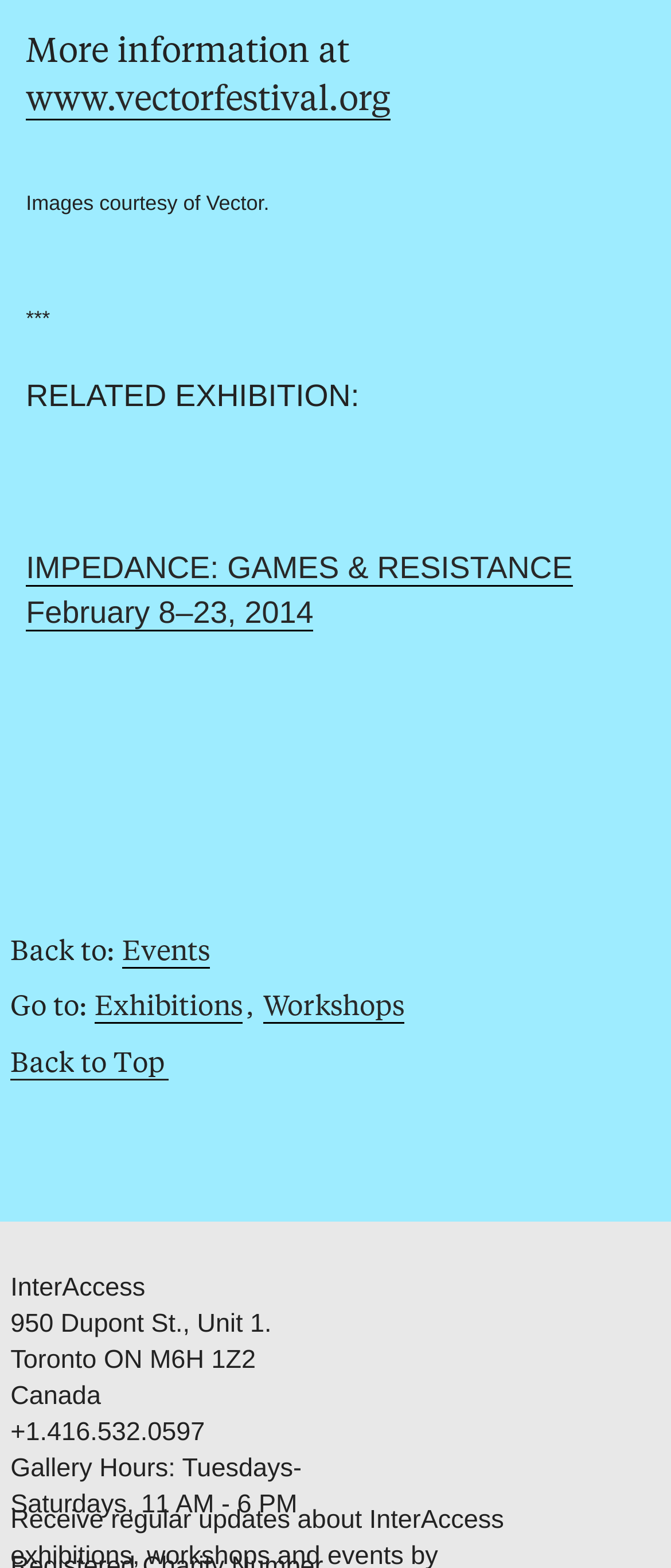Locate the bounding box coordinates of the element that should be clicked to fulfill the instruction: "Click on Staff Contact".

[0.016, 0.492, 0.237, 0.508]